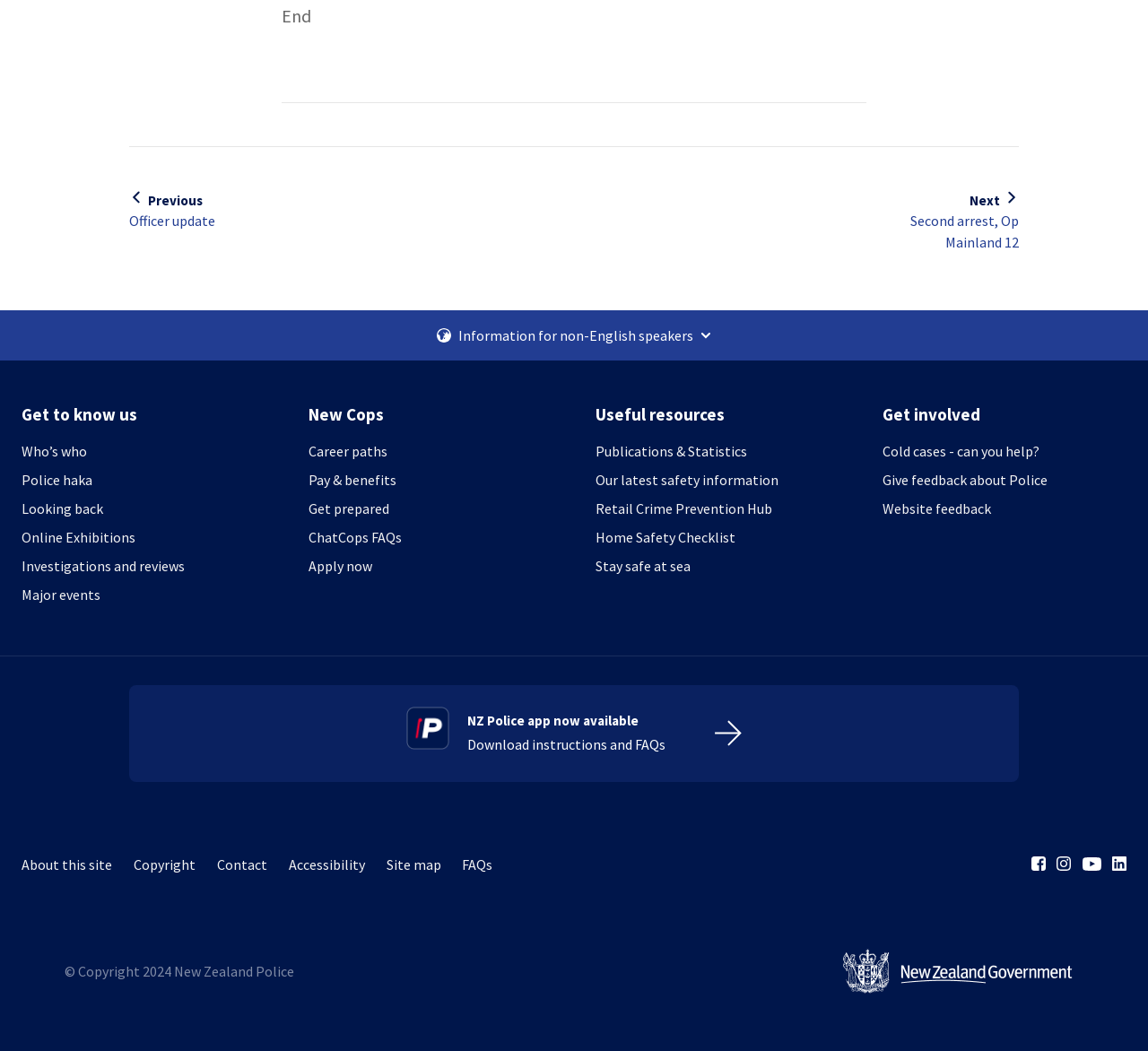Identify the bounding box coordinates for the element you need to click to achieve the following task: "Get to know the police". Provide the bounding box coordinates as four float numbers between 0 and 1, in the form [left, top, right, bottom].

[0.0, 0.37, 0.25, 0.419]